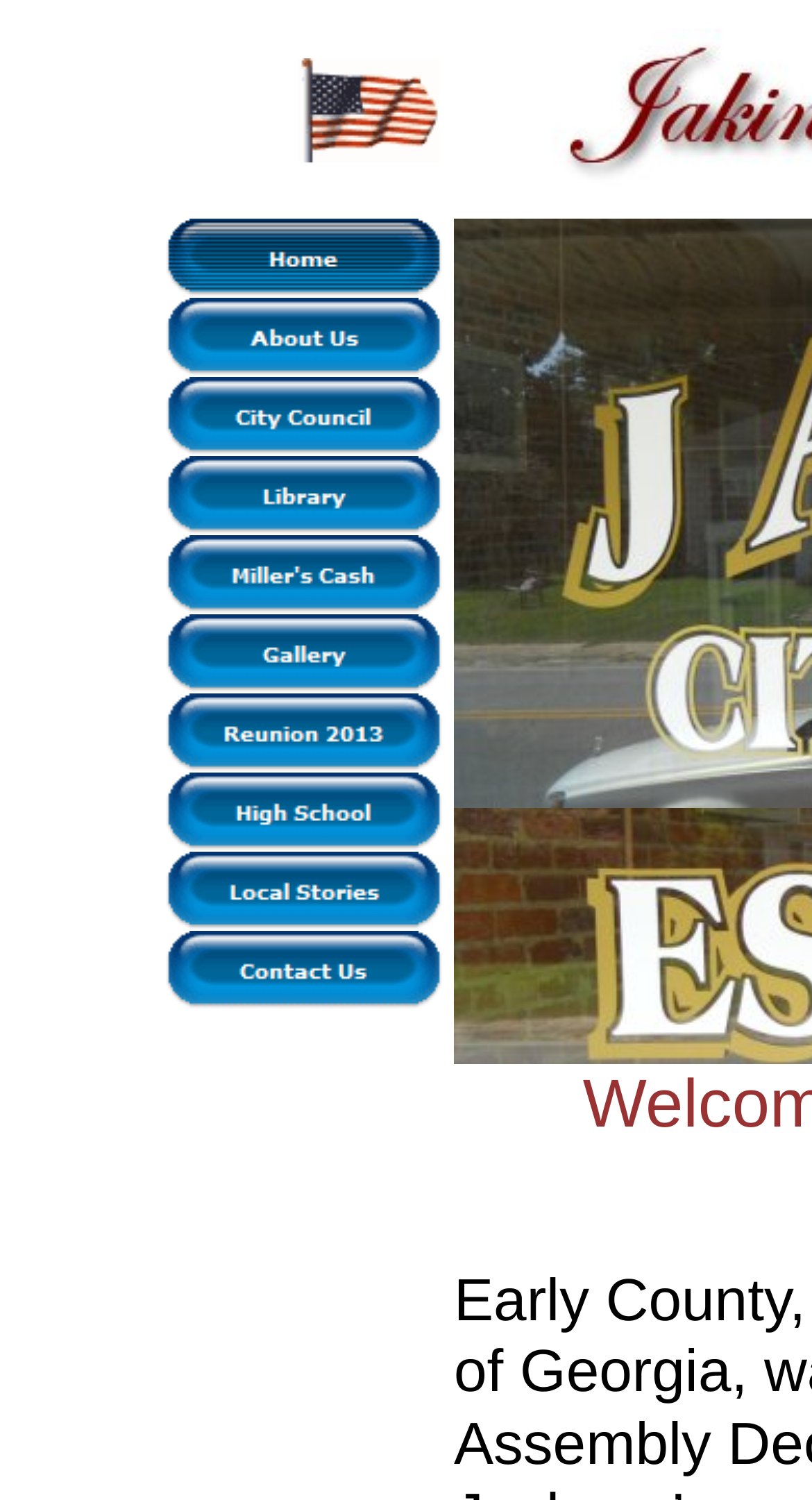Is there a section for City Council?
Refer to the image and provide a thorough answer to the question.

I examined the menu table and found a link labeled 'City Council', which suggests that there is a section for City Council.